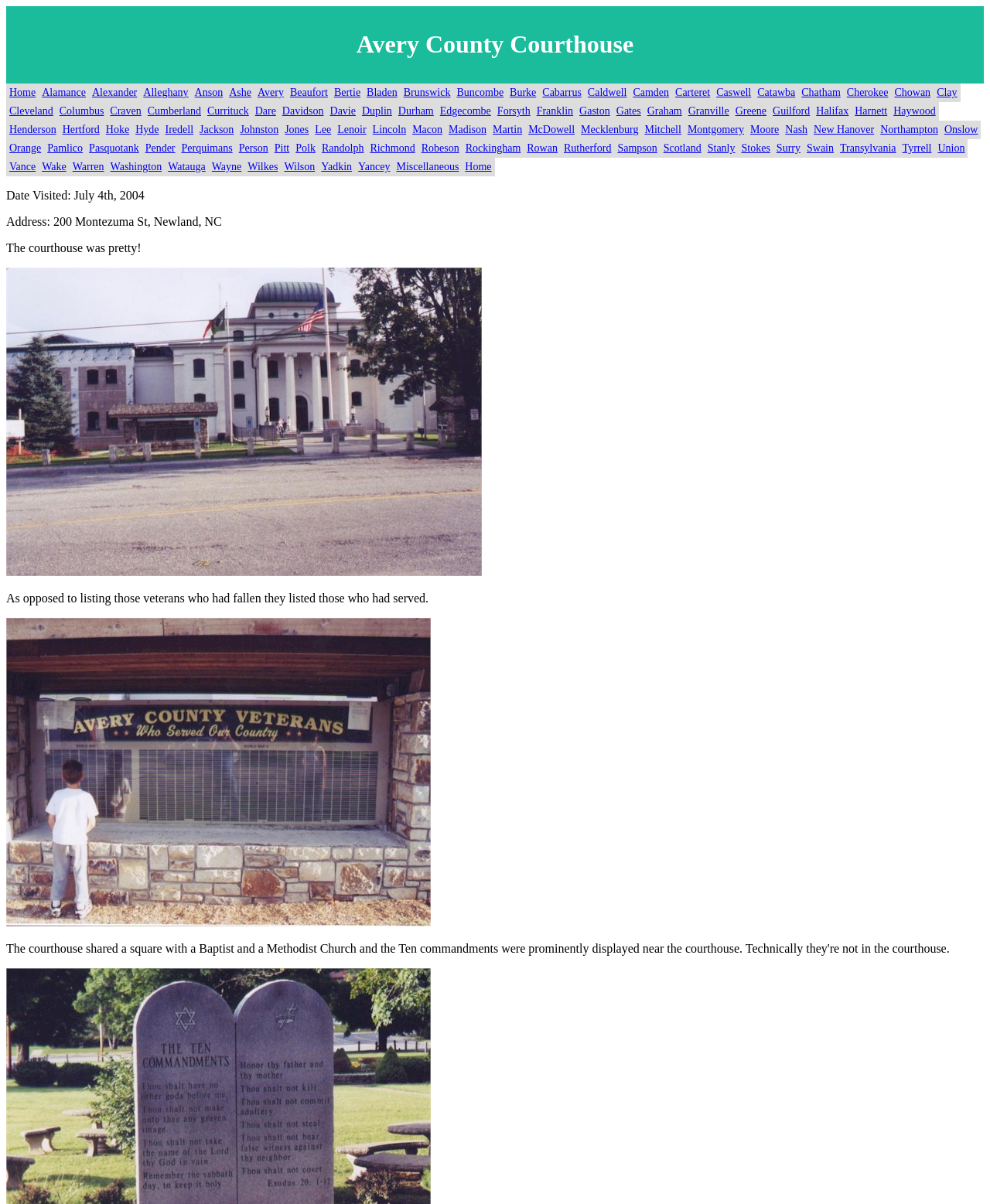Give a short answer using one word or phrase for the question:
What is the name of the county that is located at the bottom-right corner of the webpage?

Randolph